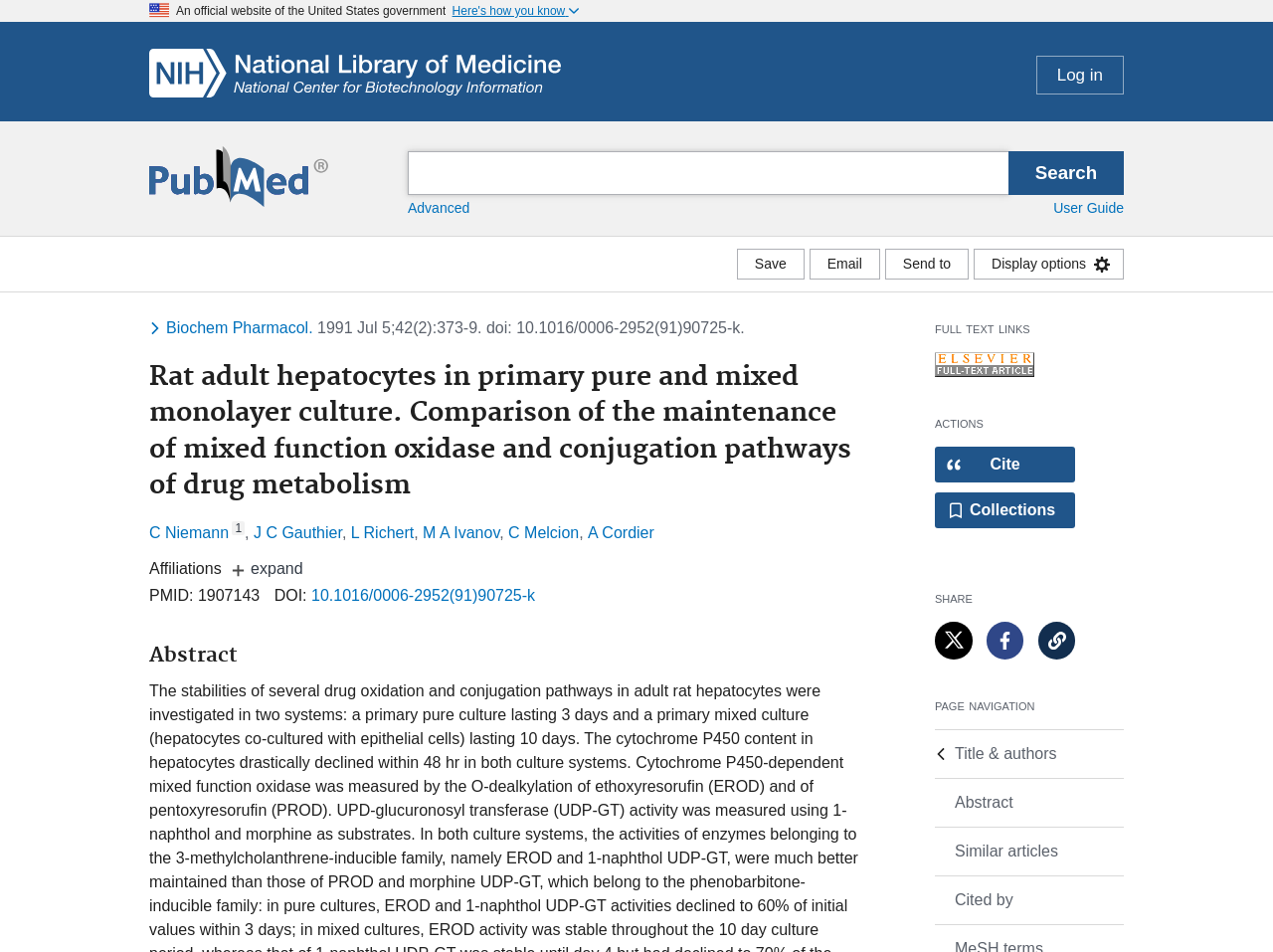Determine the bounding box coordinates for the element that should be clicked to follow this instruction: "Save the article". The coordinates should be given as four float numbers between 0 and 1, in the format [left, top, right, bottom].

[0.579, 0.261, 0.632, 0.294]